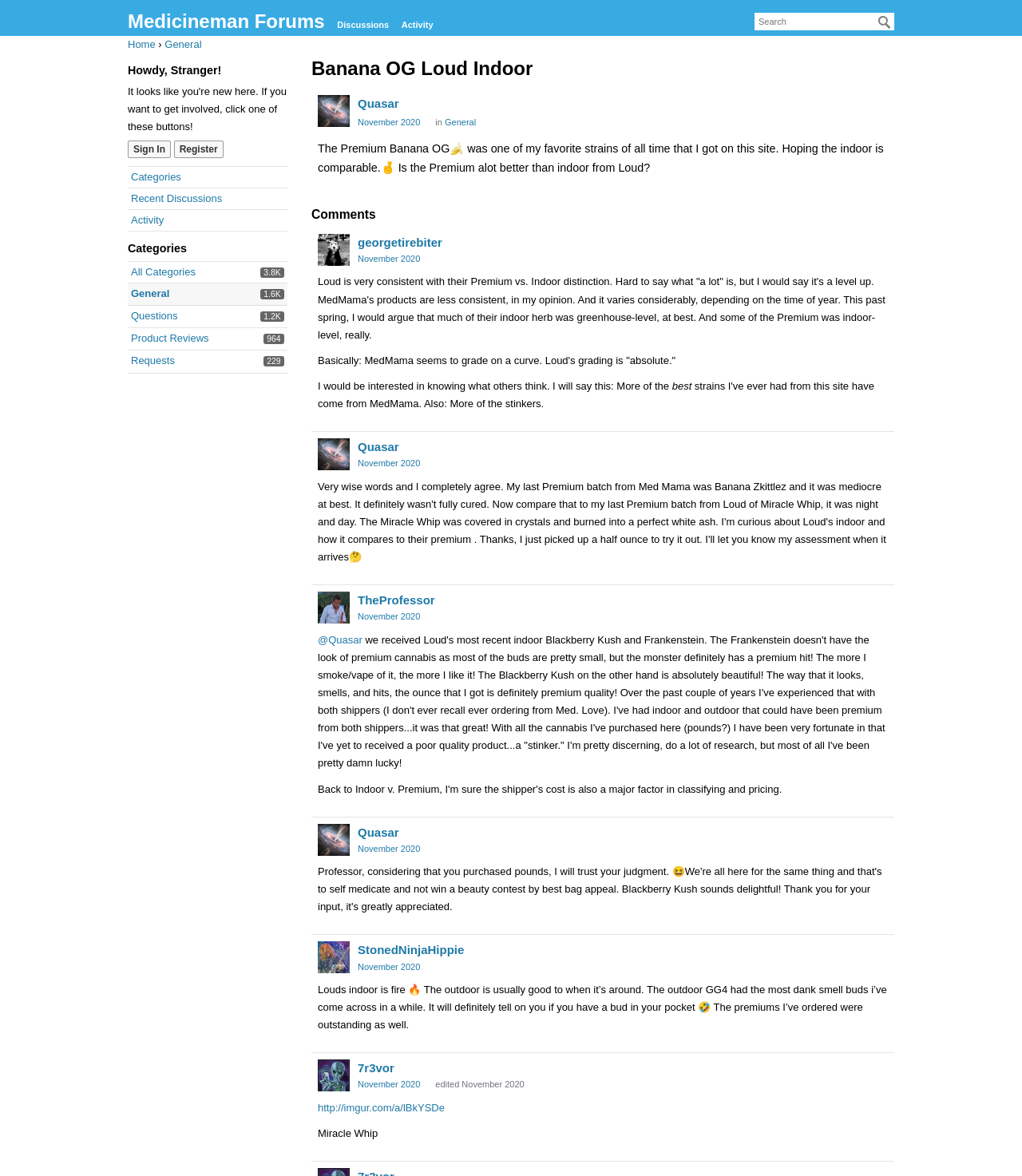Using the given description, provide the bounding box coordinates formatted as (top-left x, top-left y, bottom-right x, bottom-right y), with all values being floating point numbers between 0 and 1. Description: 1.2K Questions

[0.128, 0.264, 0.174, 0.274]